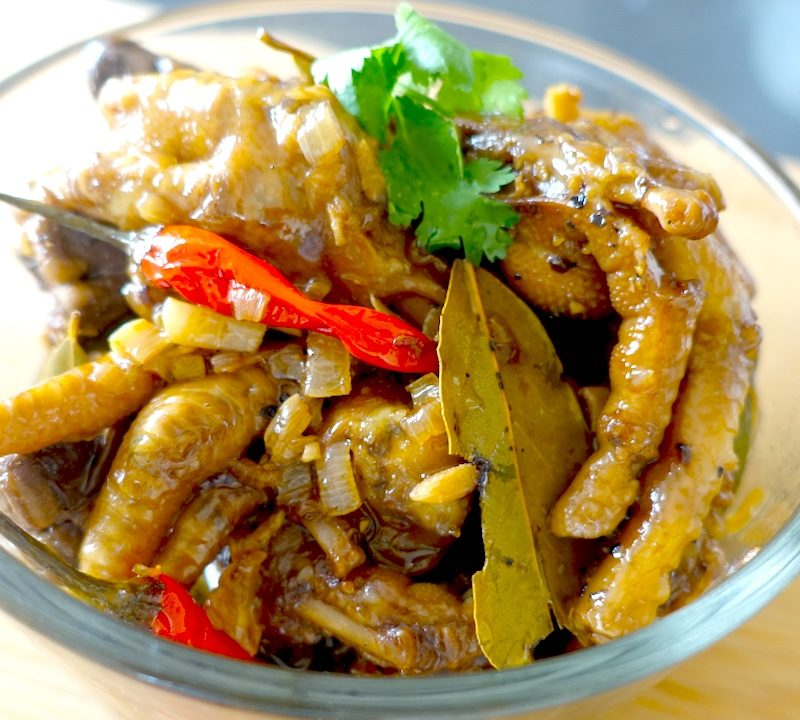Please give a concise answer to this question using a single word or phrase: 
What type of leaves are used in the dish?

bay leaves